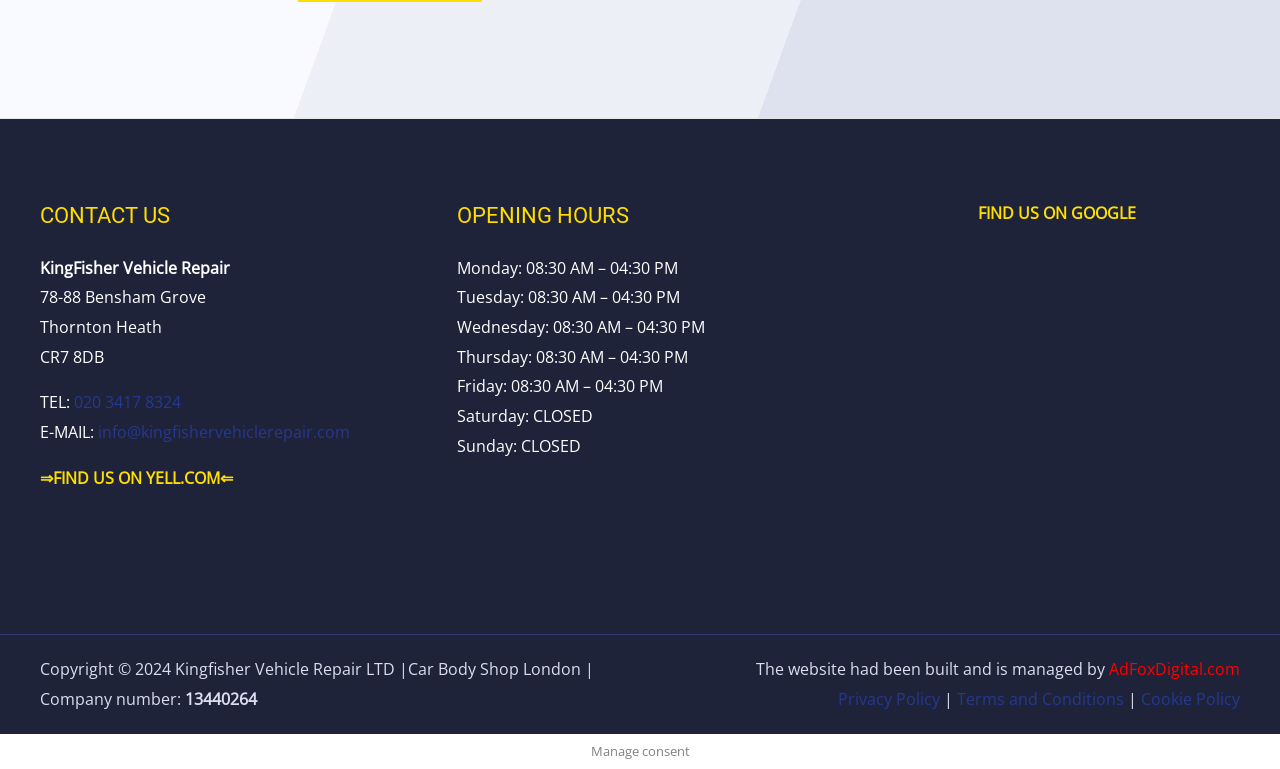Determine the bounding box coordinates for the area you should click to complete the following instruction: "Find us on Google".

[0.764, 0.262, 0.887, 0.291]